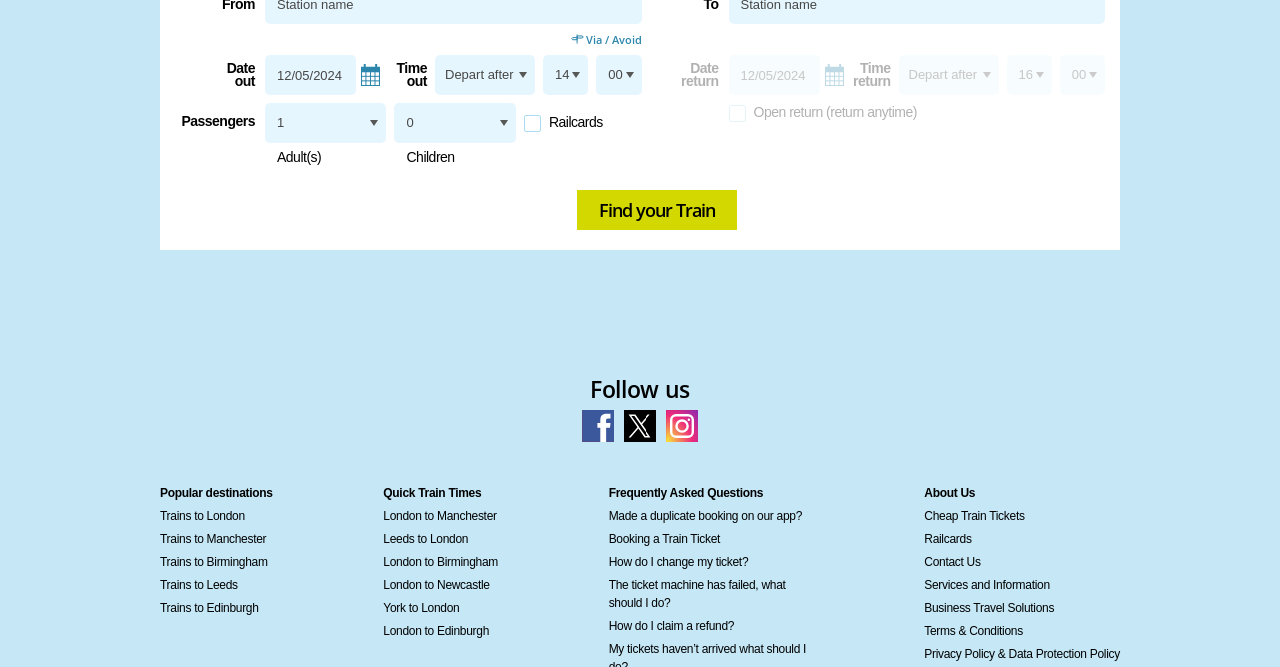Show me the bounding box coordinates of the clickable region to achieve the task as per the instruction: "Enter date out".

[0.207, 0.083, 0.278, 0.143]